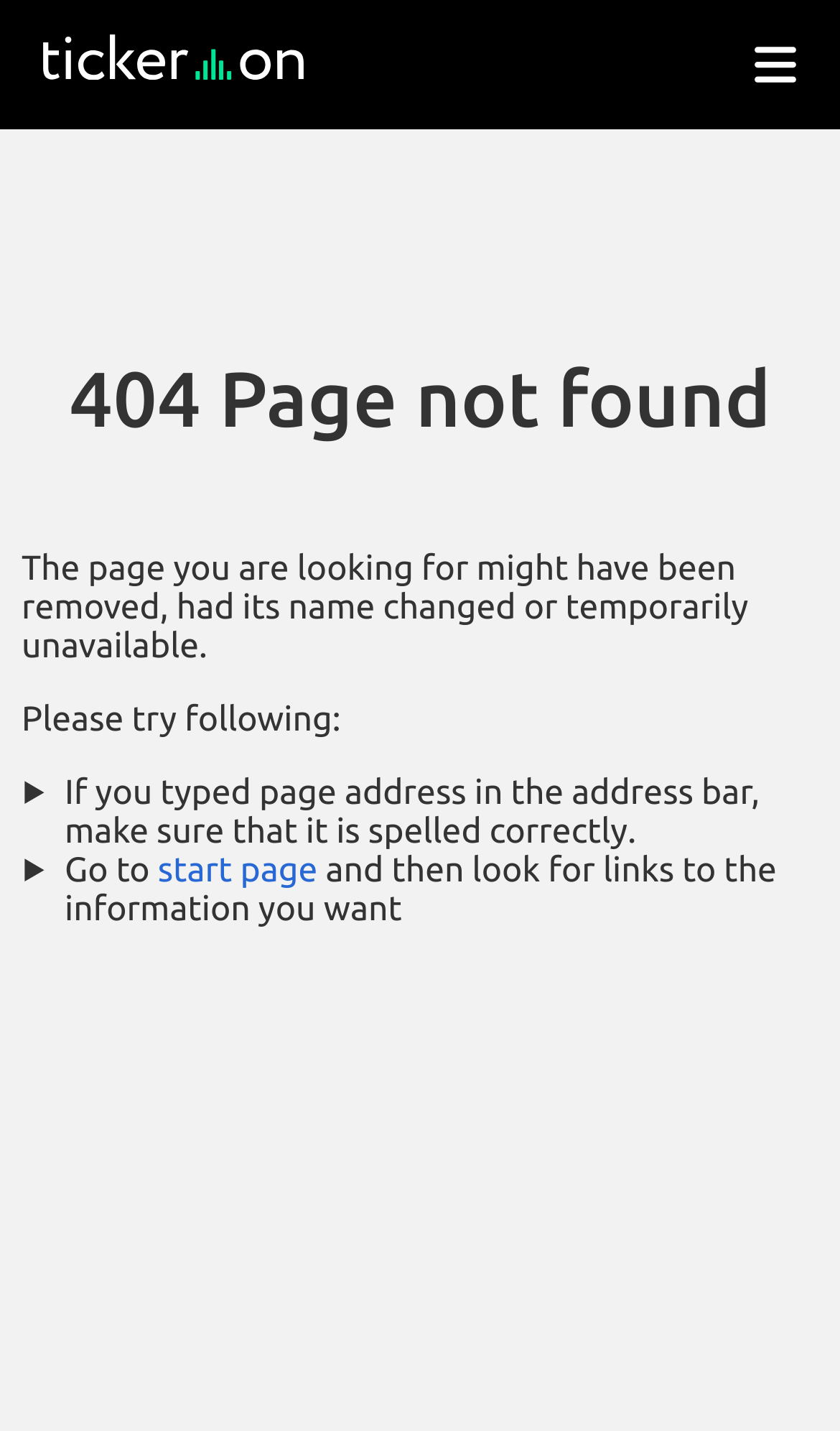Generate a thorough caption detailing the webpage content.

The webpage appears to be a 404 error page, indicating that the requested page was not found. At the top left of the page, there is a link with an accompanying image, which is likely a logo or a navigation element. On the opposite side, at the top right, there is a button with an image, possibly a settings or profile button.

The main content of the page is a heading that reads "404 Page not found", which is centered near the top of the page. Below this heading, there is a paragraph of text explaining that the page may have been removed, had its name changed, or is temporarily unavailable.

Further down, there is a list of suggestions to help the user find the desired information. The list is introduced by a sentence "Please try following:", and it contains two list items. The first item suggests checking the spelling of the page address in the address bar, and the second item recommends going to the start page and looking for links to the desired information. The start page is a clickable link.